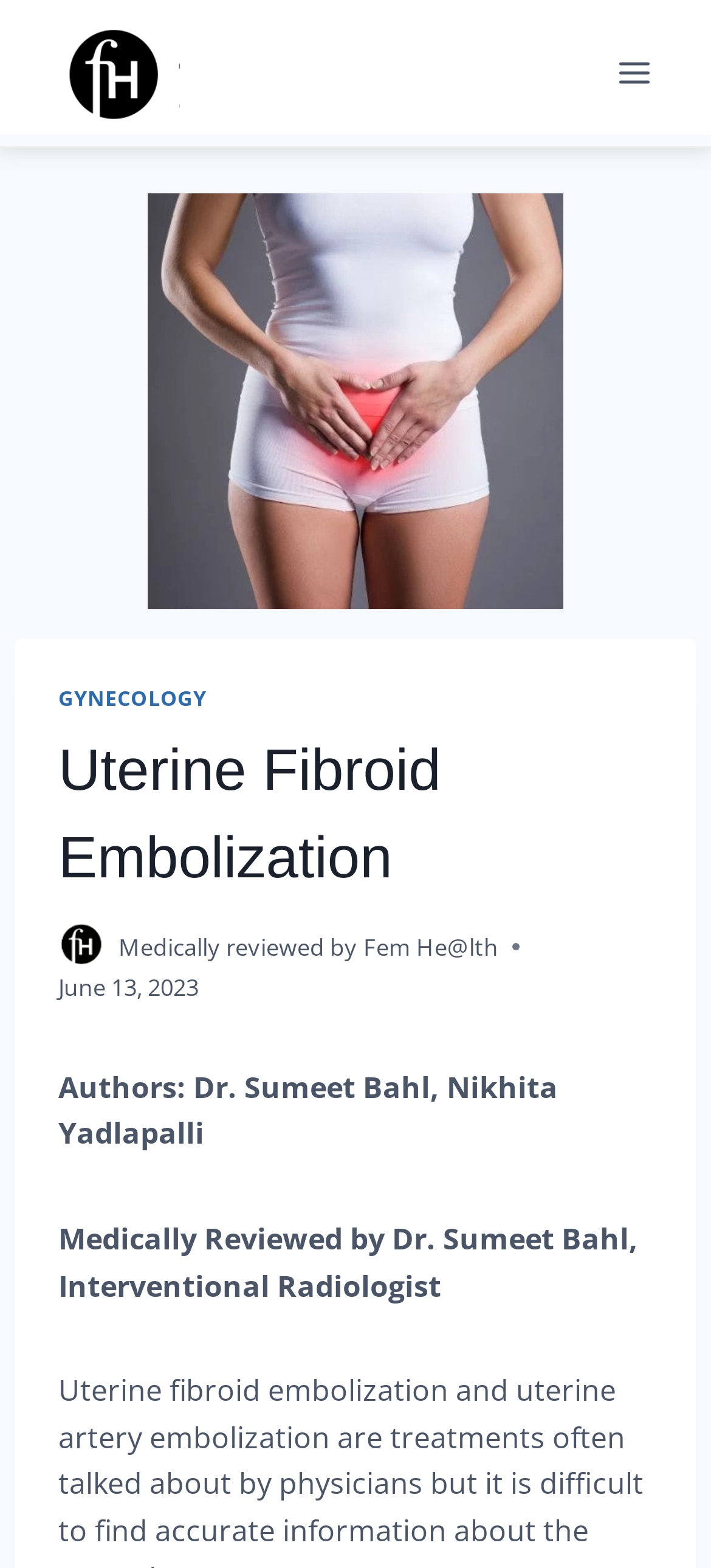What is the specialty of Dr. Sumeet Bahl, the medical reviewer?
Please provide a single word or phrase as your answer based on the image.

Interventional Radiologist